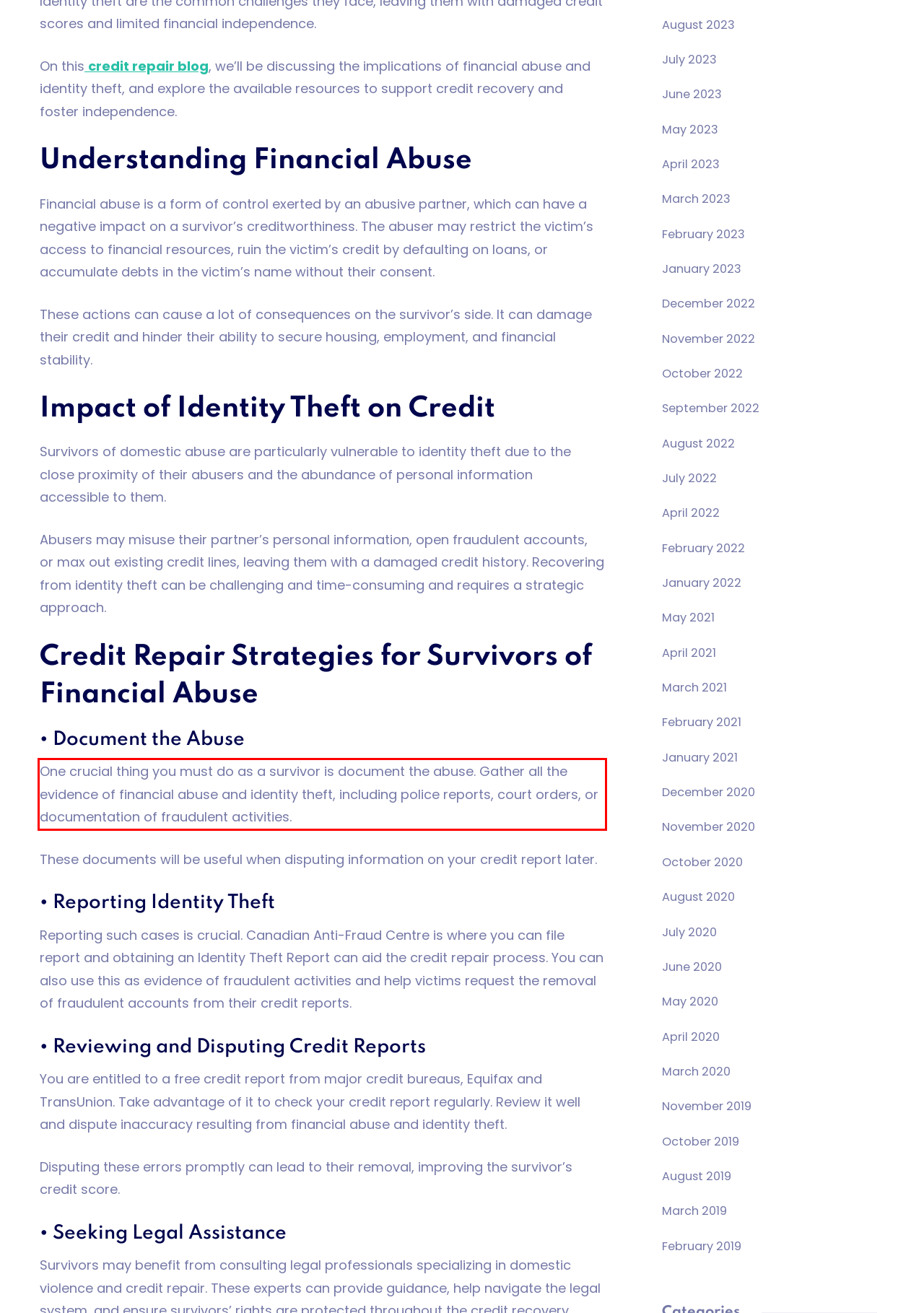You are provided with a webpage screenshot that includes a red rectangle bounding box. Extract the text content from within the bounding box using OCR.

One crucial thing you must do as a survivor is document the abuse. Gather all the evidence of financial abuse and identity theft, including police reports, court orders, or documentation of fraudulent activities.